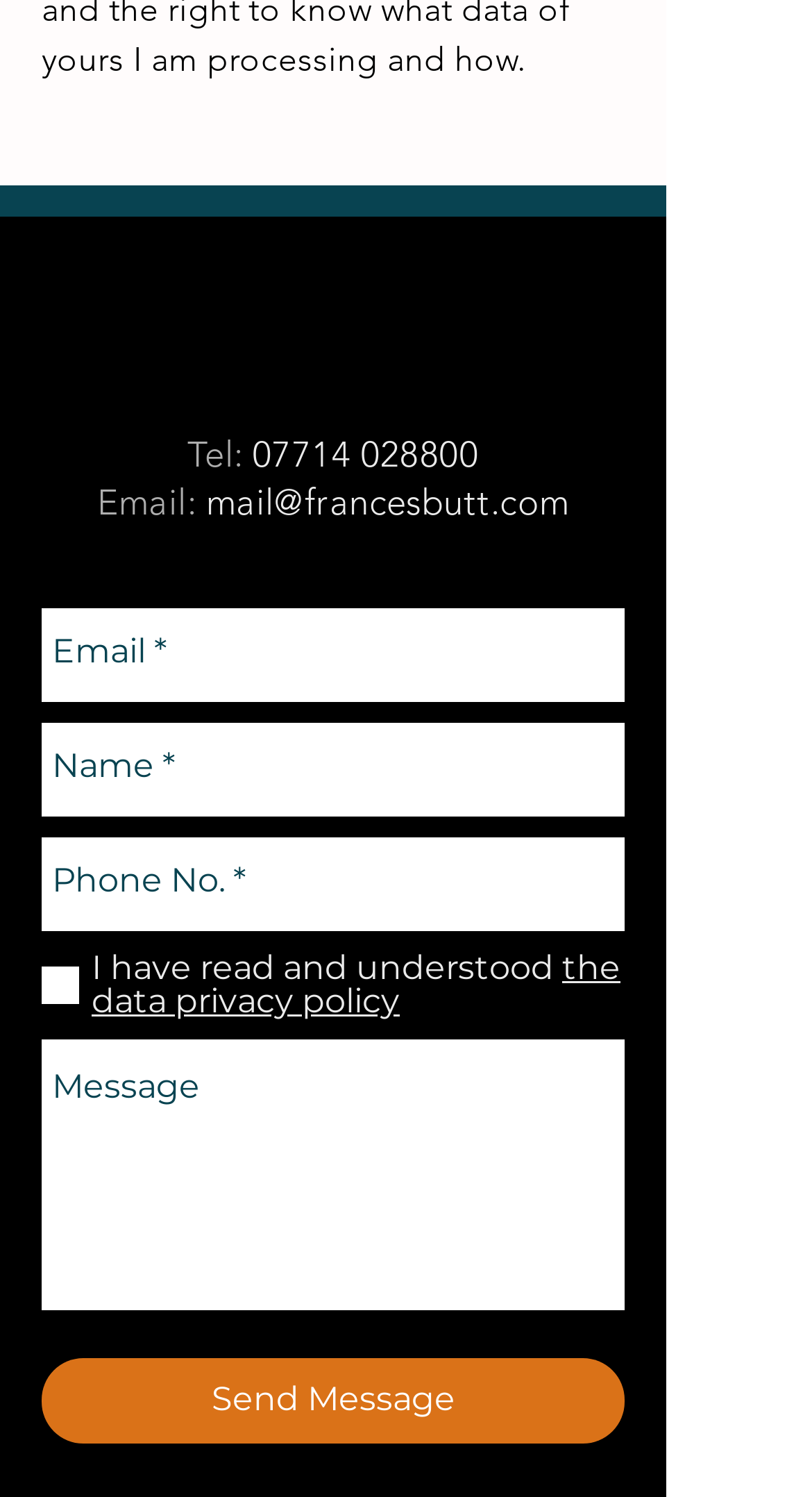What is the purpose of the checkbox?
Based on the image, provide a one-word or brief-phrase response.

Data privacy policy